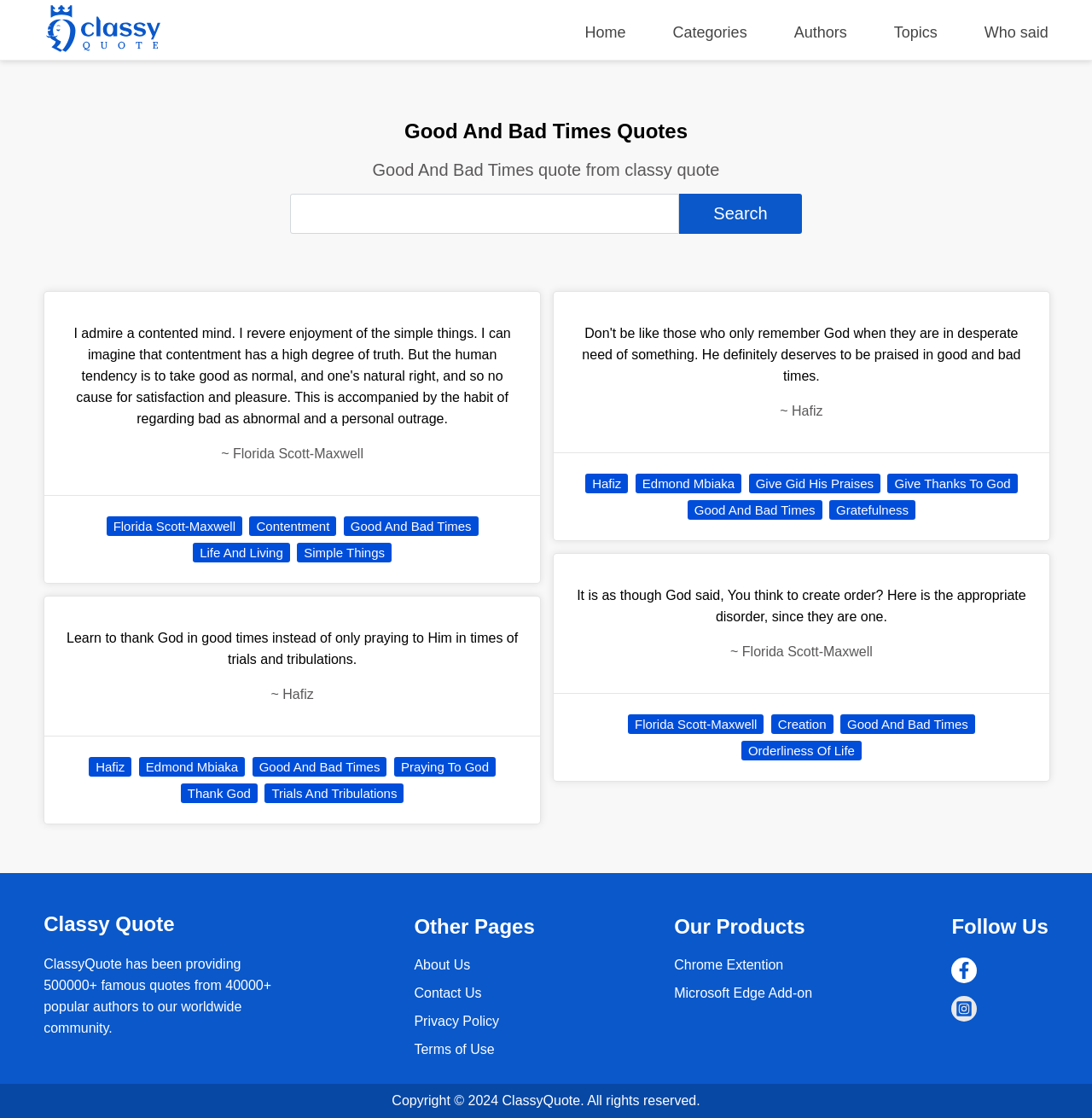Kindly respond to the following question with a single word or a brief phrase: 
What is the author of the quote 'I admire a contented mind...'?

Florida Scott-Maxwell